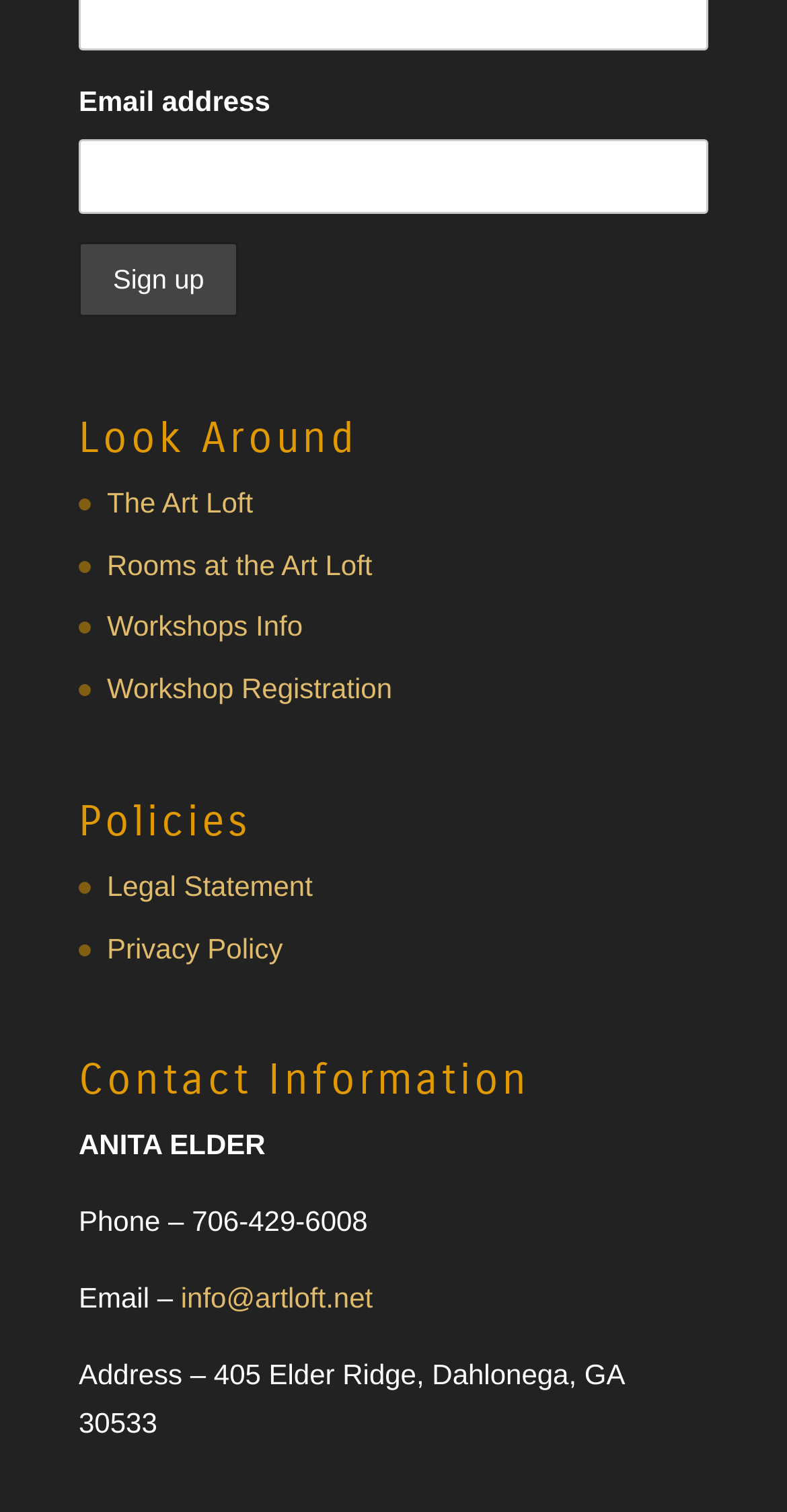Answer the question below in one word or phrase:
What is the phone number to contact?

706-429-6008